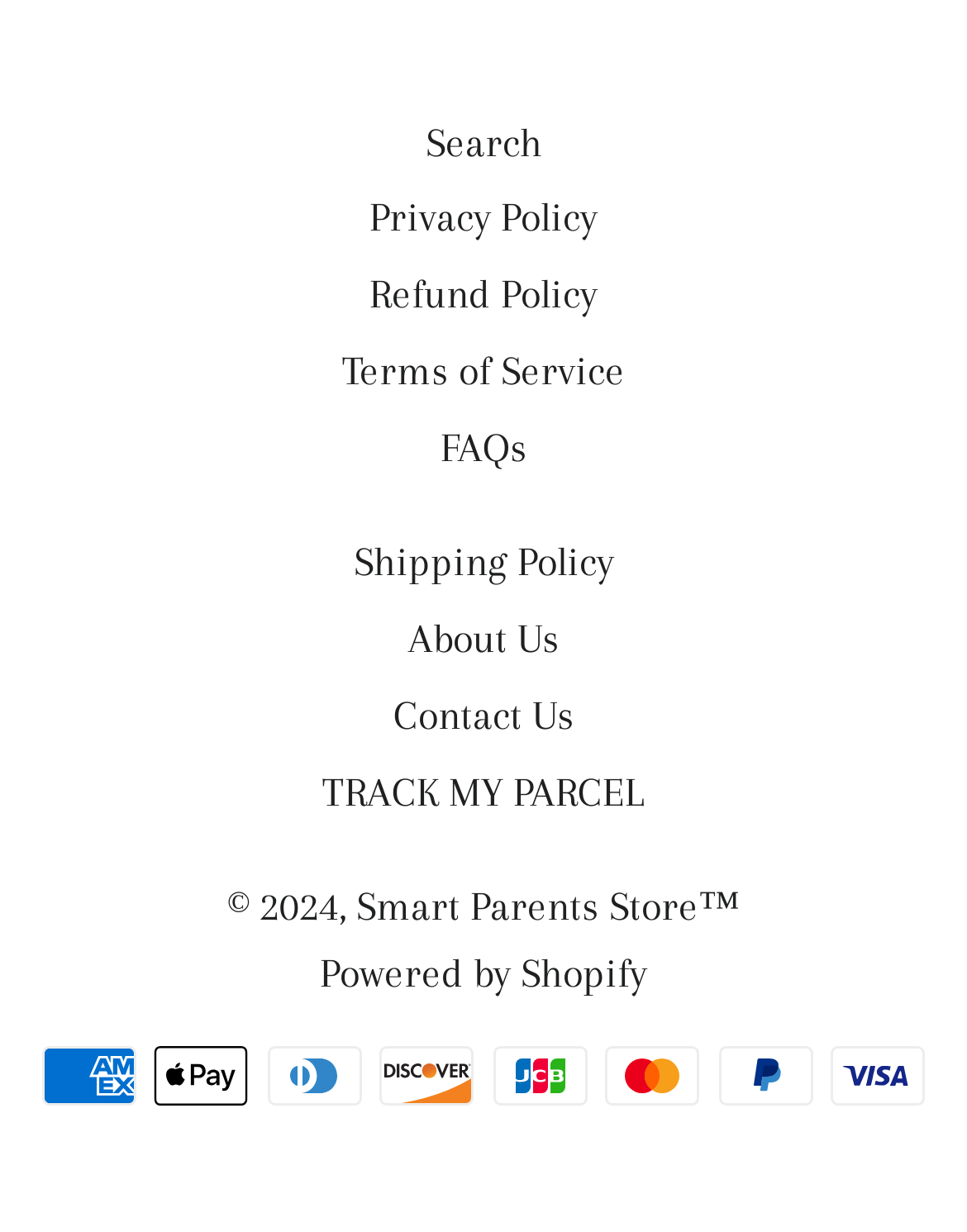Respond to the following question using a concise word or phrase: 
What is the name of the store?

Smart Parents Store